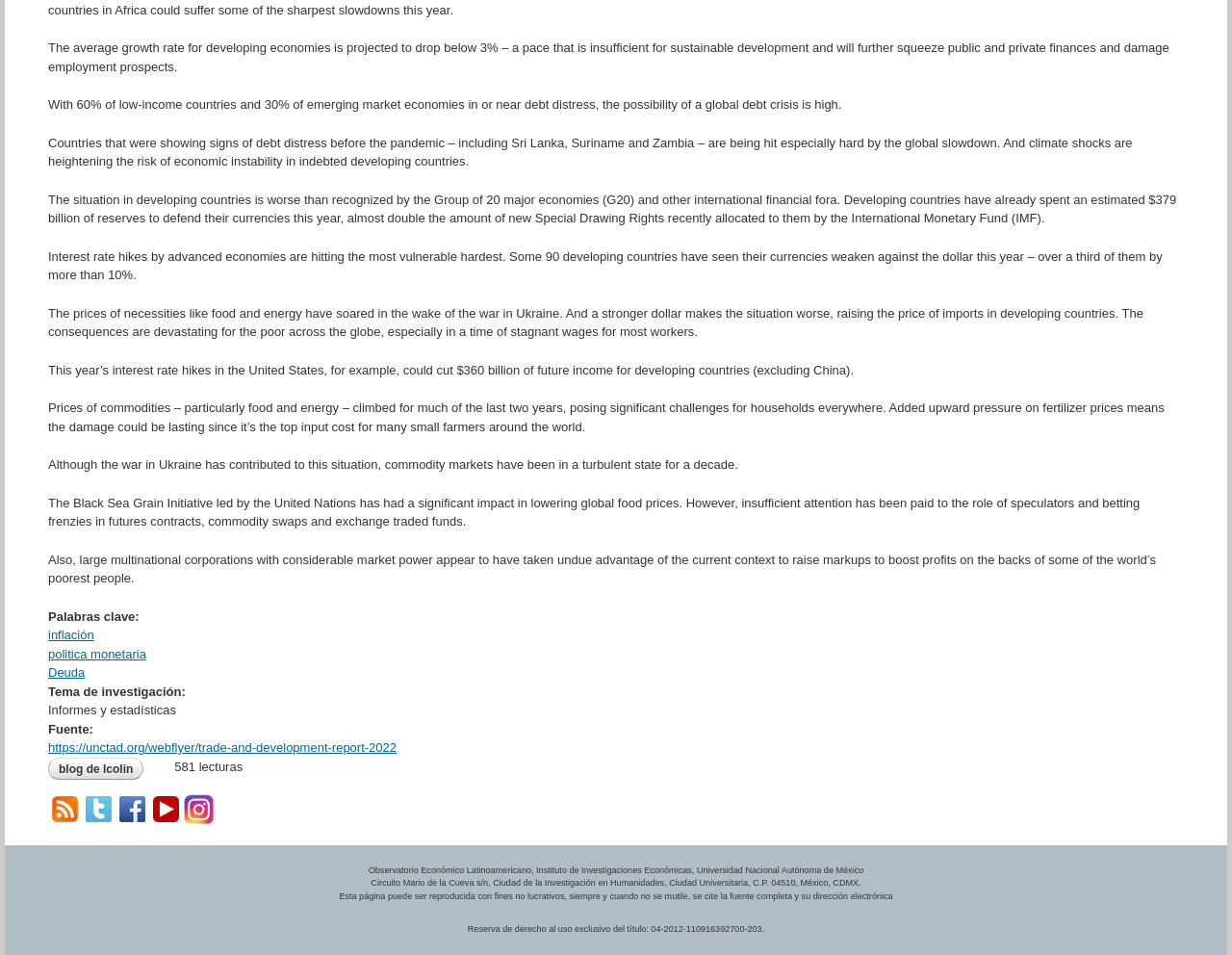For the following element description, predict the bounding box coordinates in the format (top-left x, top-left y, bottom-right x, bottom-right y). All values should be floating point numbers between 0 and 1. Description: Deuda

[0.039, 0.697, 0.069, 0.712]